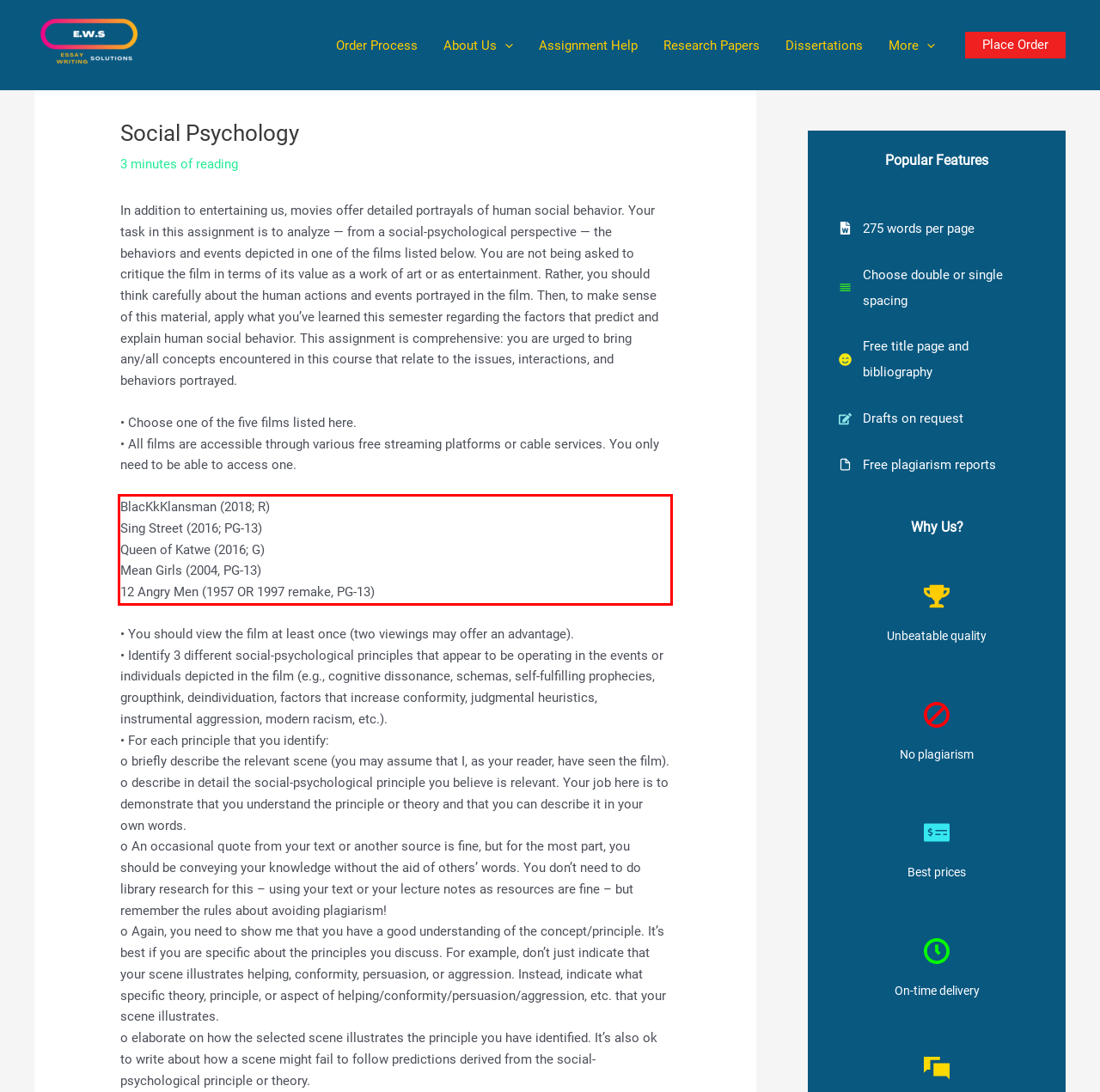Locate the red bounding box in the provided webpage screenshot and use OCR to determine the text content inside it.

BlacKkKlansman (2018; R) Sing Street (2016; PG-13) Queen of Katwe (2016; G) Mean Girls (2004, PG-13) 12 Angry Men (1957 OR 1997 remake, PG-13)